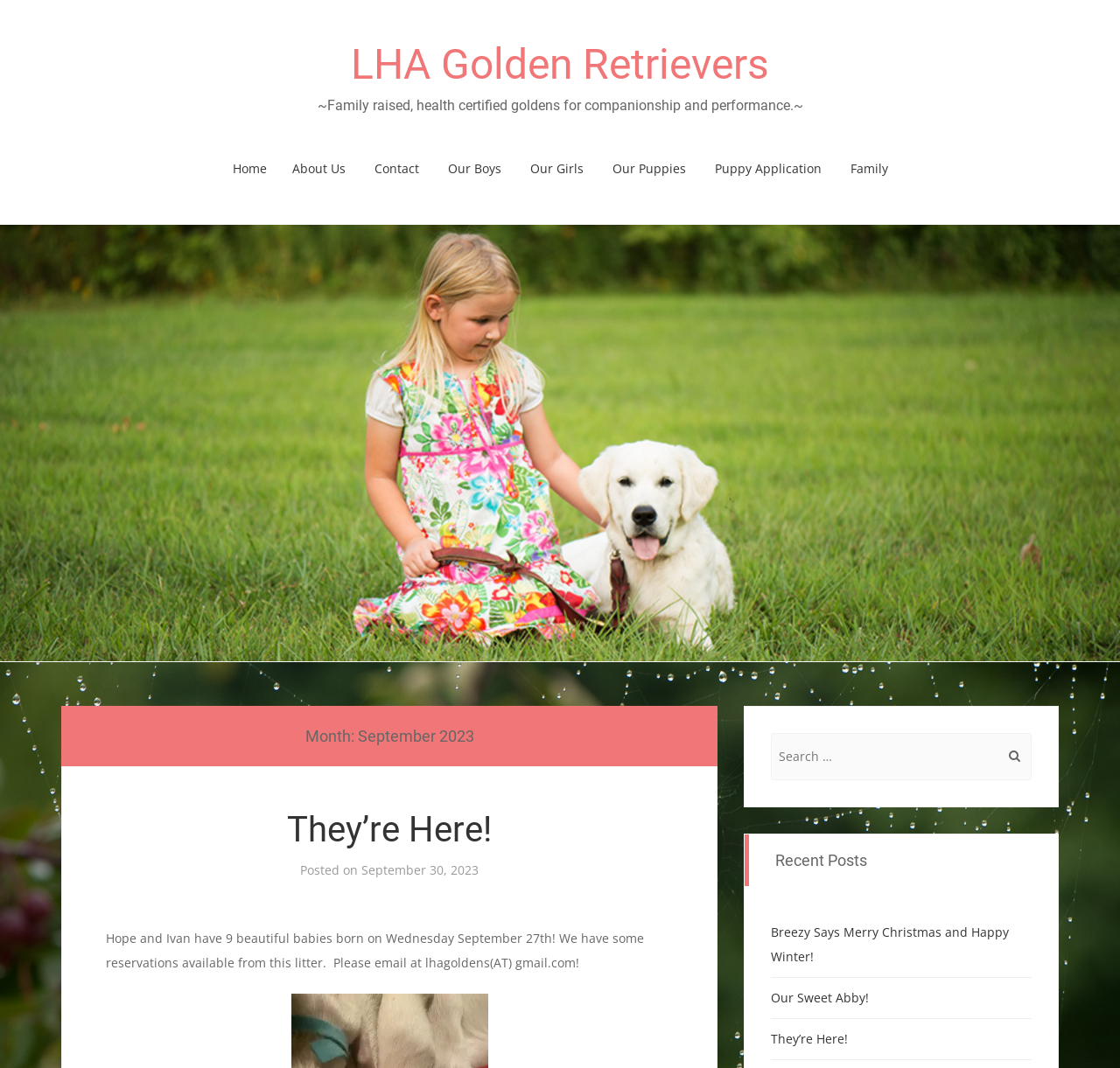Answer the following in one word or a short phrase: 
What is the breed of dogs mentioned on this webpage?

Golden Retrievers